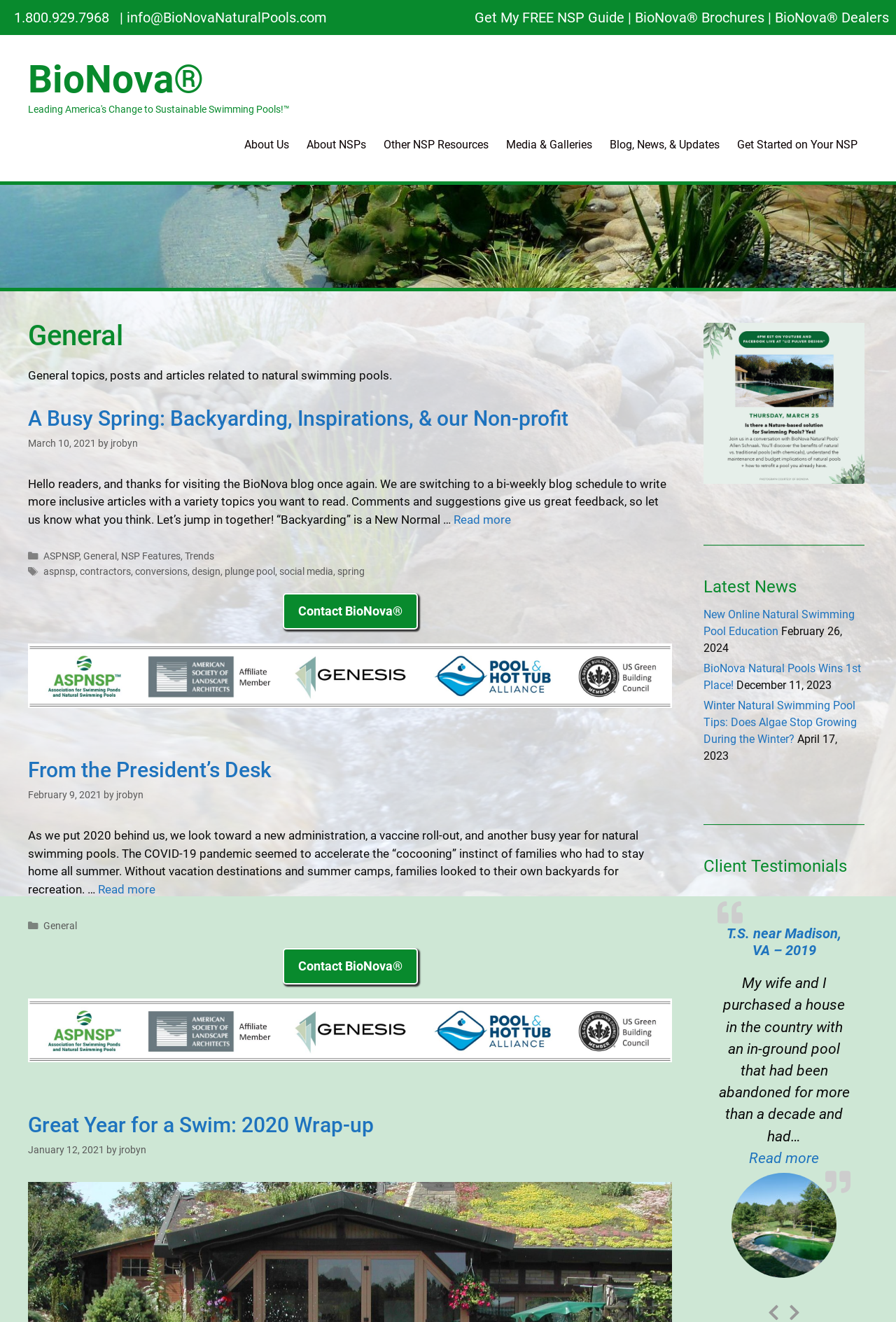What is the date of the third article on the webpage?
Please provide a detailed and thorough answer to the question.

I found the date of the third article by looking at the section with the heading 'Great Year for a Swim: 2020 Wrap-up' and then finding the date, which is 'January 12, 2021'.